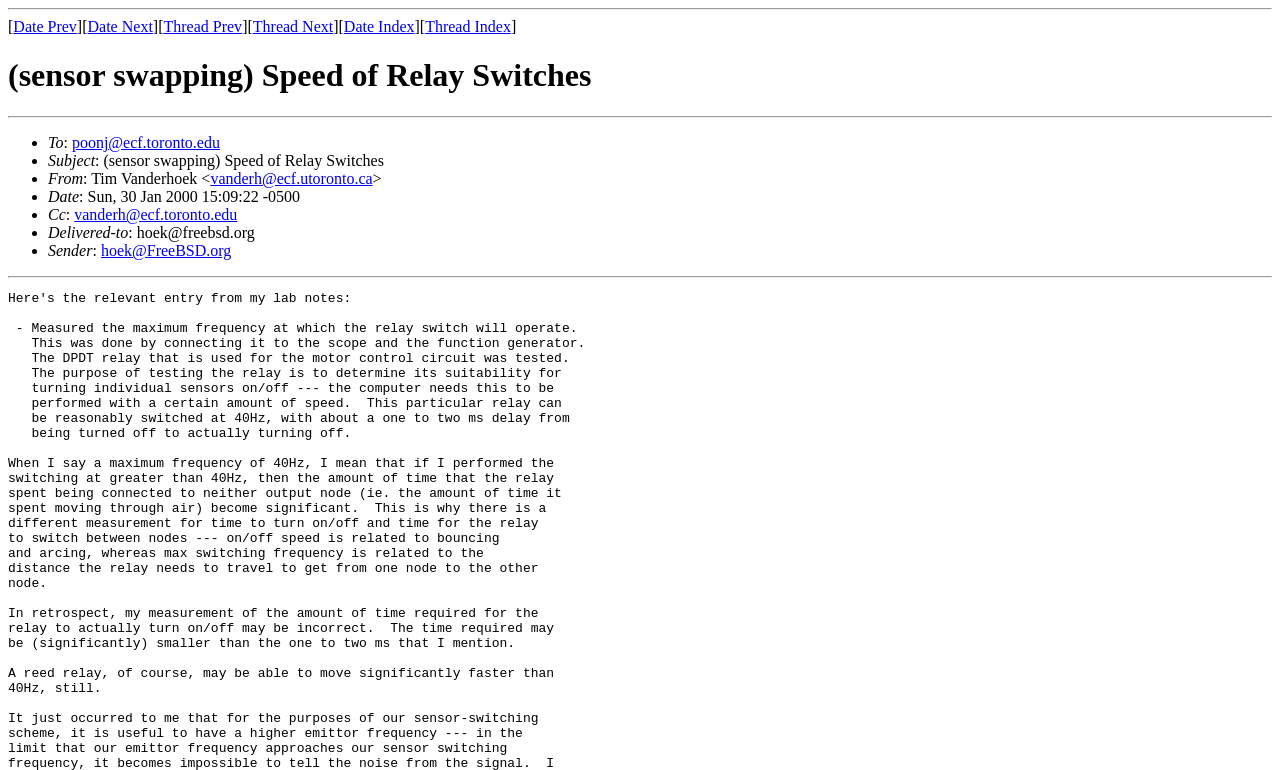Locate the bounding box coordinates of the item that should be clicked to fulfill the instruction: "Visit Tim Vanderhoek's homepage".

[0.164, 0.221, 0.291, 0.243]